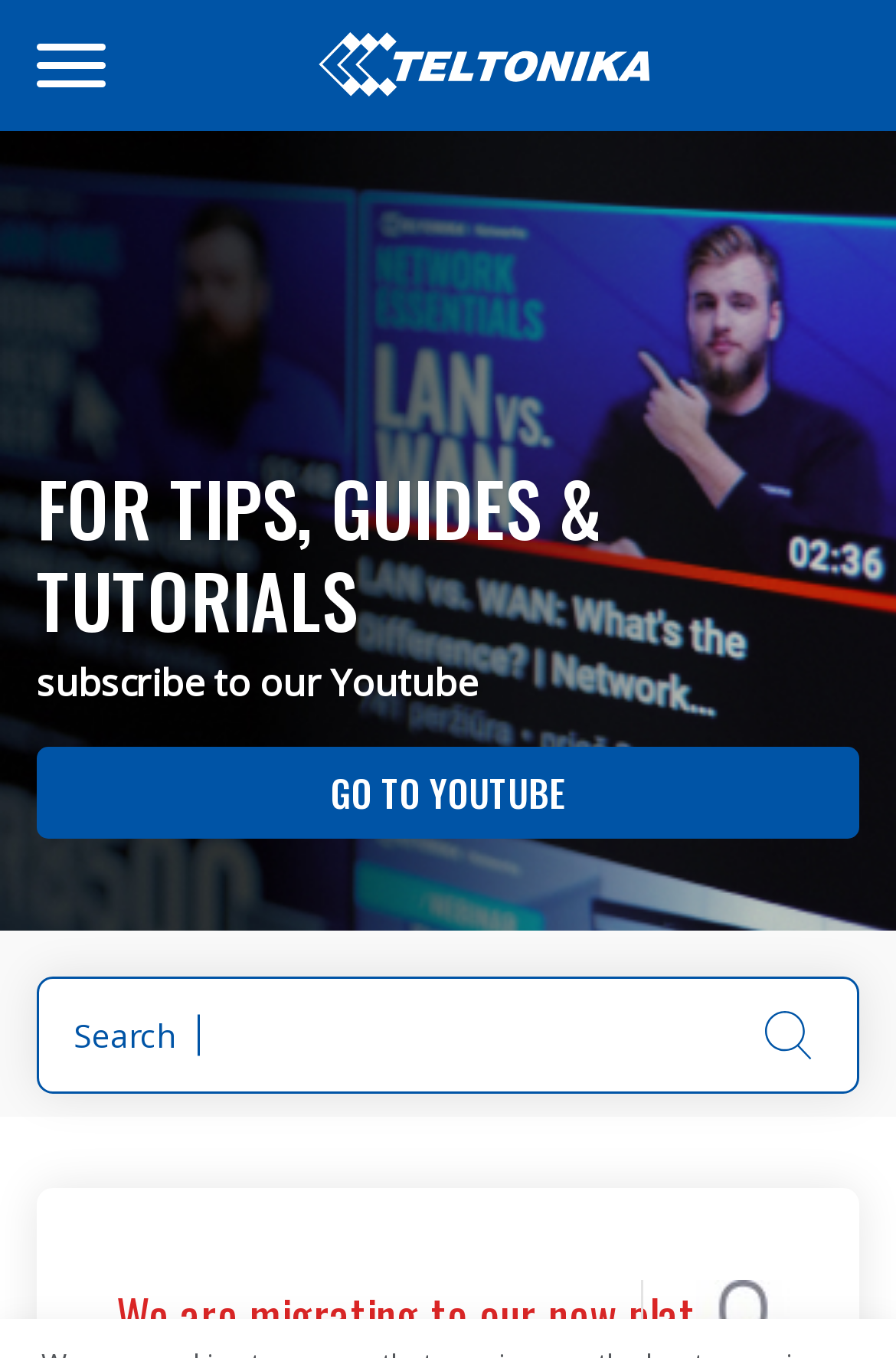What is the purpose of the image above the 'Search' label?
Answer the question with a detailed explanation, including all necessary information.

The image above the 'Search' label is likely a decorative element, as it does not have any descriptive text or apparent functionality.